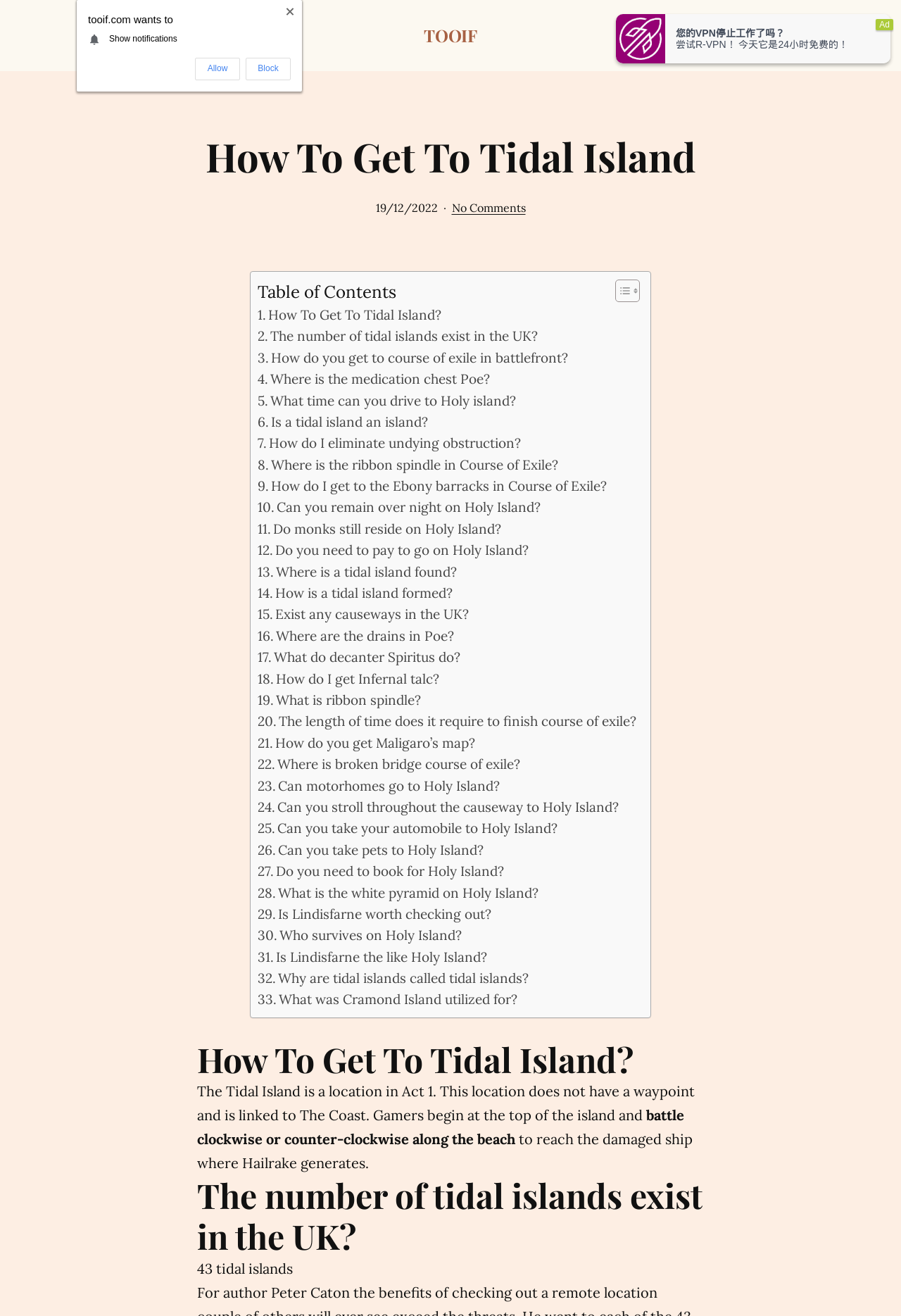Provide your answer to the question using just one word or phrase: What is the purpose of the damaged ship in Tidal Island?

Hailrake generates